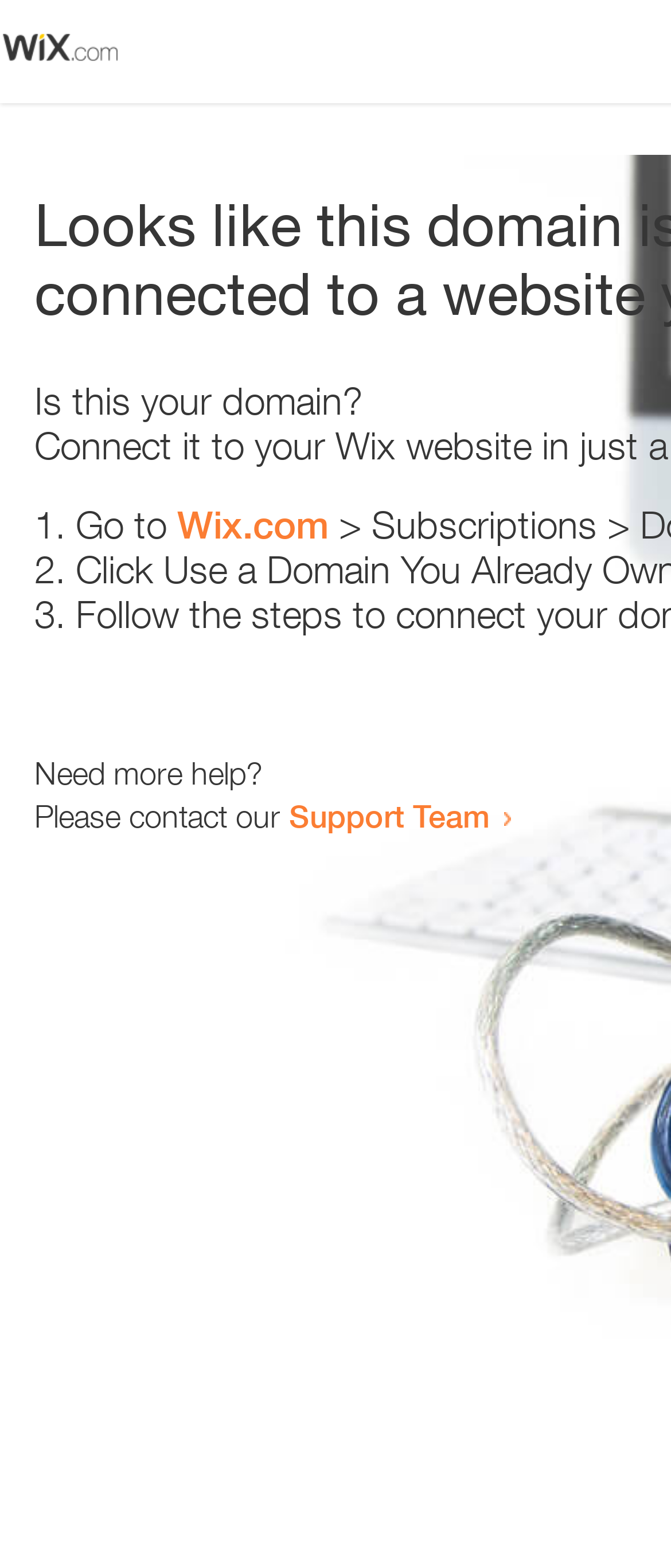Where can the user get more help?
Give a detailed explanation using the information visible in the image.

The webpage provides a link to the 'Support Team' for users who need more help, indicating that they can contact the support team for further assistance.